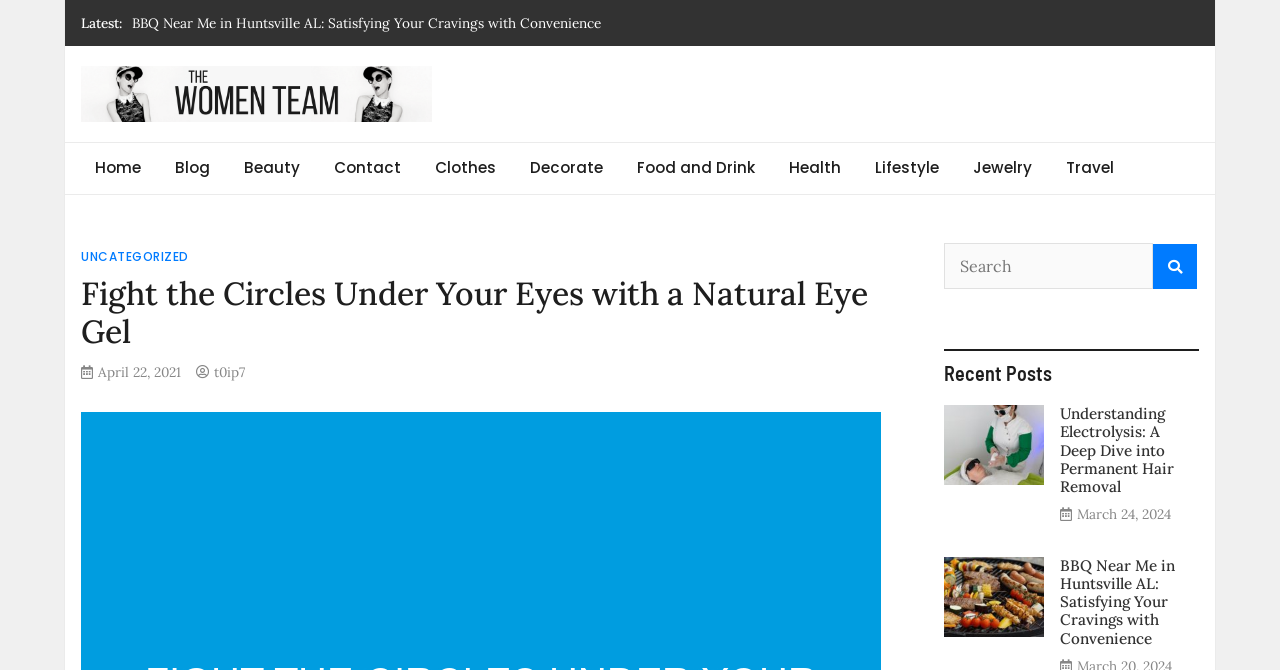Locate the UI element described by t0ip7 and provide its bounding box coordinates. Use the format (top-left x, top-left y, bottom-right x, bottom-right y) with all values as floating point numbers between 0 and 1.

[0.167, 0.541, 0.191, 0.568]